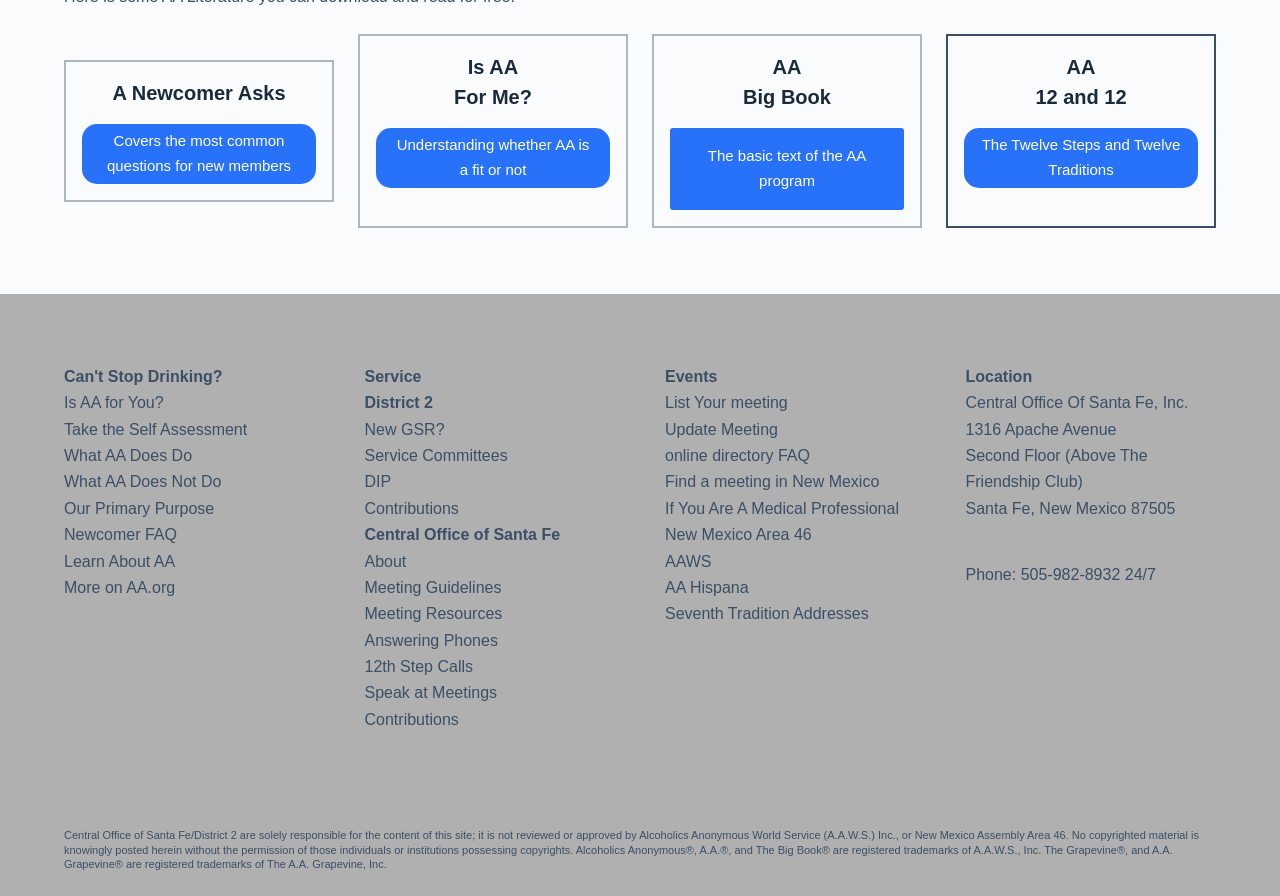Please provide a comprehensive answer to the question based on the screenshot: What is the location of the Central Office of Santa Fe?

The webpage provides the address of the Central Office of Santa Fe, which is located at 1316 Apache Avenue, Second Floor, Santa Fe, New Mexico 87505. This information is provided in the 'Location' section of the page.